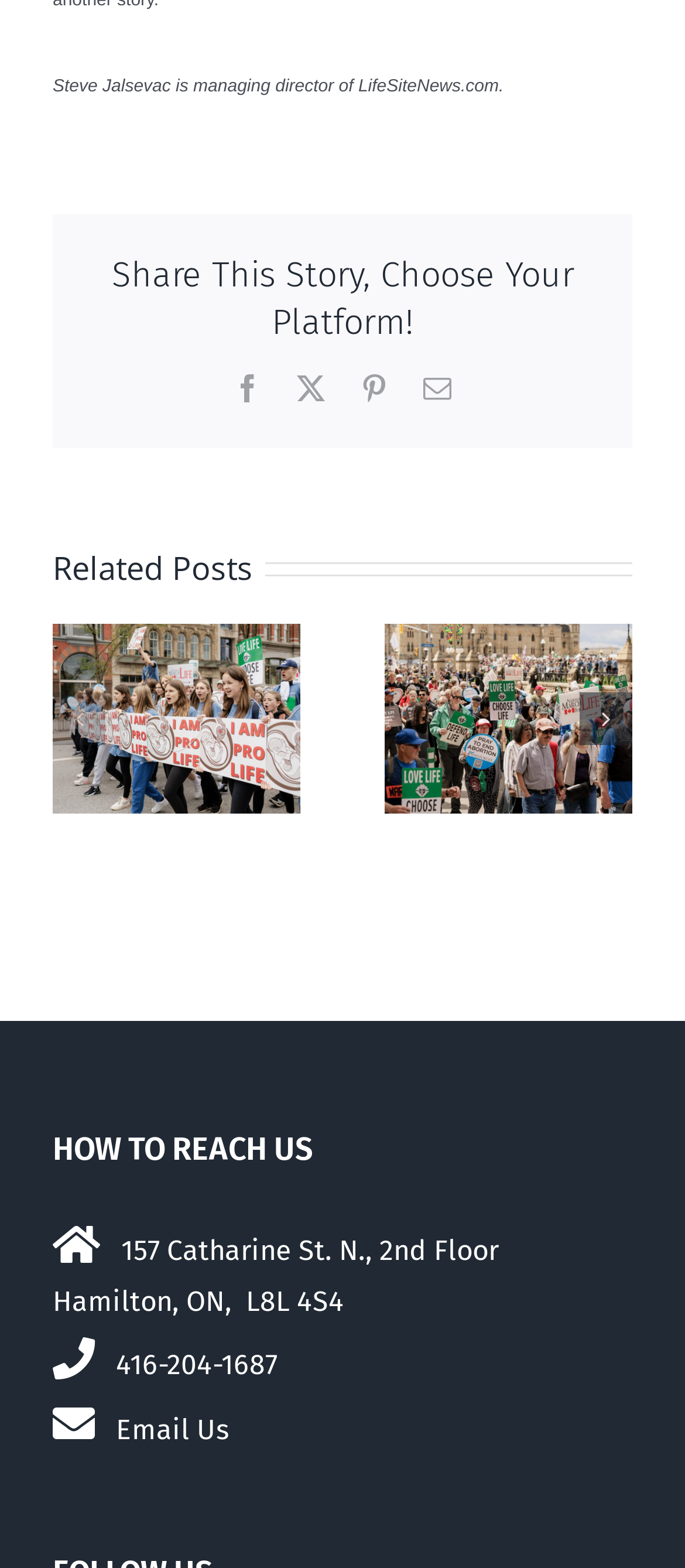What is the title of the first related post?
Please provide a single word or phrase as your answer based on the image.

Pro-lifers at 27th annual March for Life vow to ‘never forget’